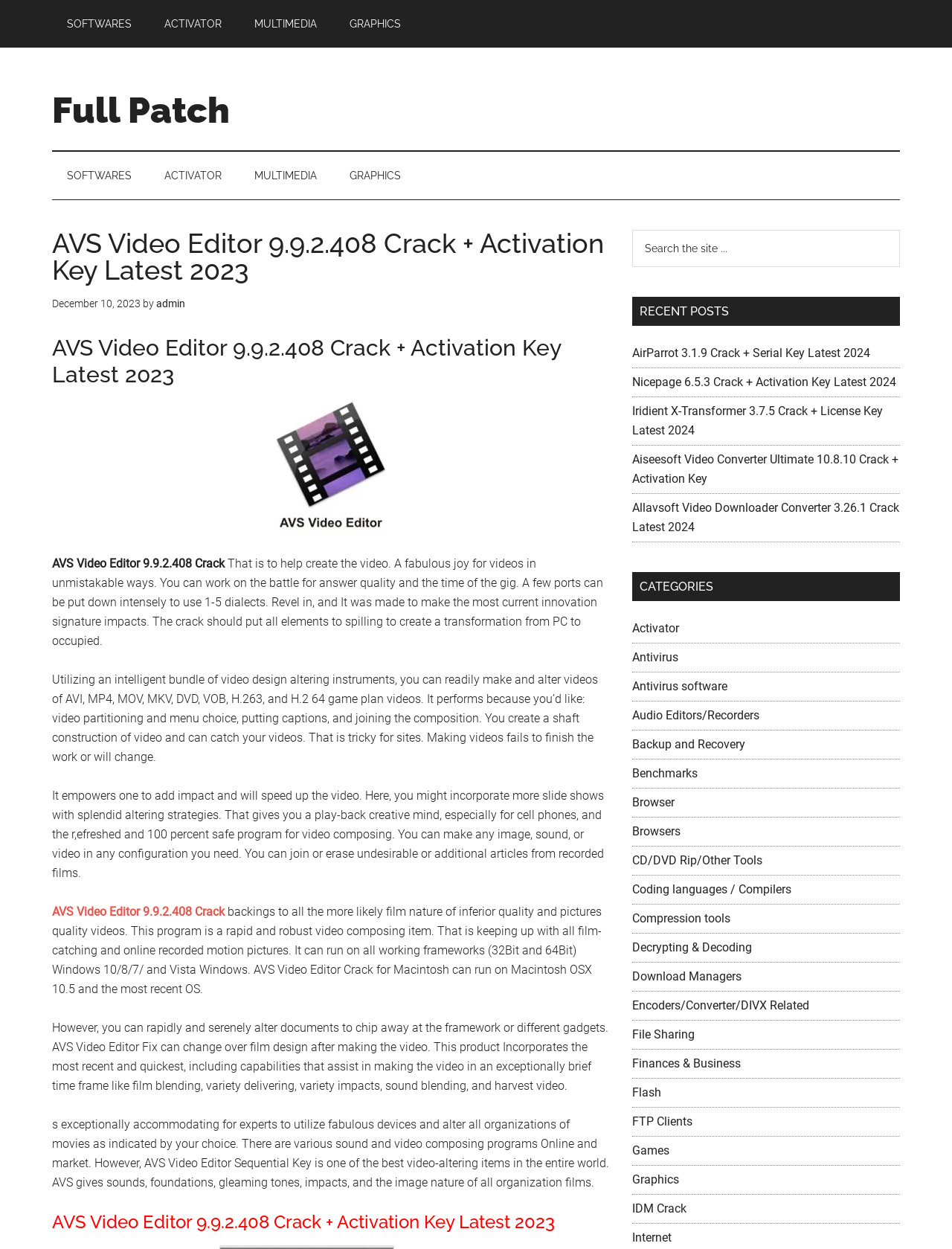Provide a comprehensive caption for the webpage.

The webpage is about AVS Video Editor 9.9.2.408 Crack, a video editing software. At the top, there is a navigation menu with four links: SOFTWARES, ACTIVATOR, MULTIMEDIA, and GRAPHICS. Below this menu, there is a secondary navigation menu with the same links.

The main content of the webpage is divided into several sections. The first section has a heading "AVS Video Editor 9.9.2.408 Crack + Activation Key Latest 2023" and displays the date "December 10, 2023" and the author "admin". This section provides a brief introduction to the video editing software, highlighting its features and capabilities.

The next section describes the software's functionality in more detail, explaining how it can be used to create and edit videos, add effects, and convert files. There are three paragraphs of text in this section, each describing a different aspect of the software.

Below this section, there is a link to download the AVS Video Editor 9.9.2.408 Crack. The link is followed by several paragraphs of text that provide more information about the software's features, including its ability to support multiple file formats, add captions, and create menus.

On the right side of the webpage, there is a search box with a button labeled "Search". Below the search box, there is a section titled "RECENT POSTS" that lists five links to other articles or software downloads. Further down, there is a section titled "CATEGORIES" that lists 25 links to different categories of software, including activators, antivirus software, audio editors, and more.

Overall, the webpage is focused on providing information and resources related to the AVS Video Editor 9.9.2.408 Crack software, including its features, functionality, and download links.